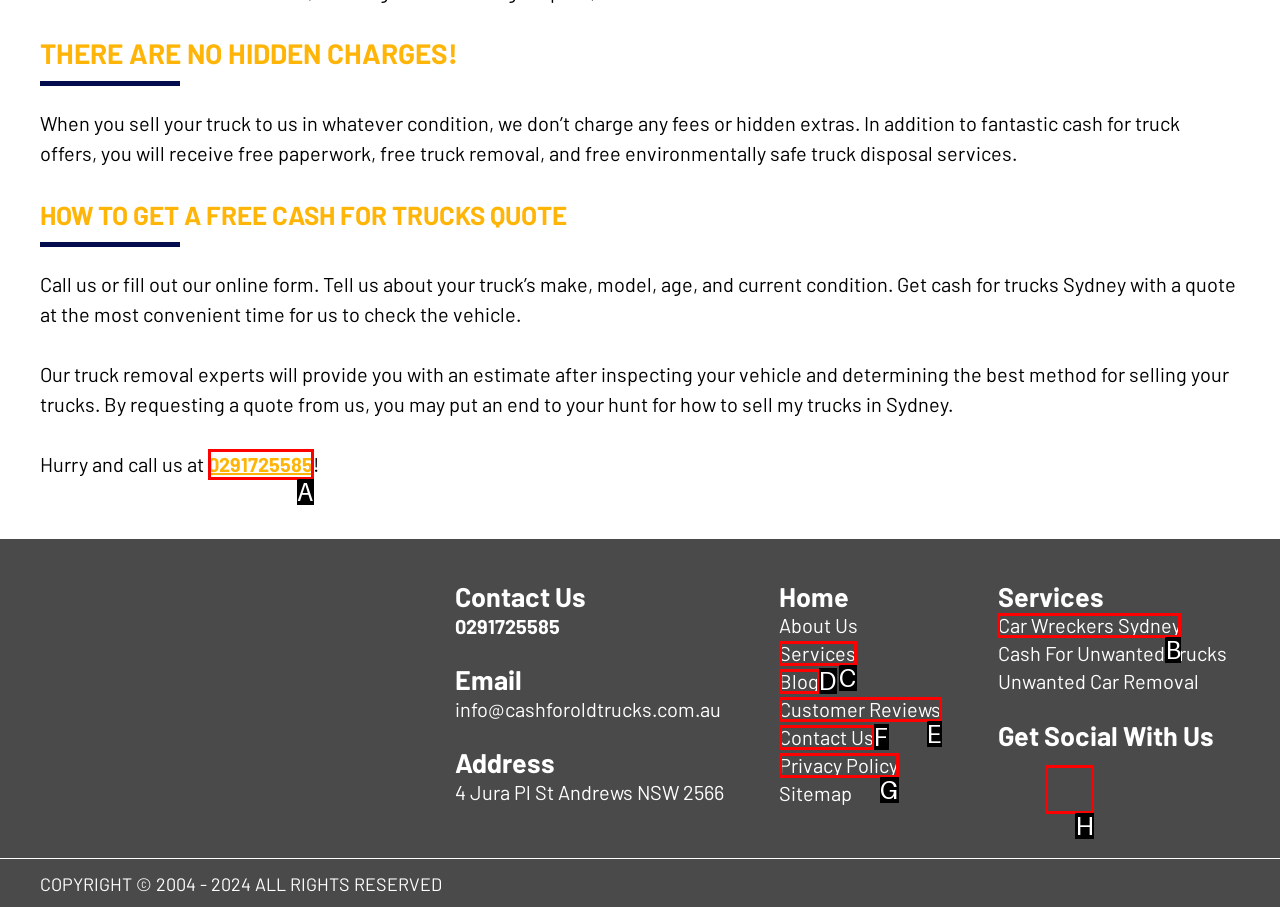Determine which HTML element corresponds to the description: Sun 'n Fun. Provide the letter of the correct option.

None